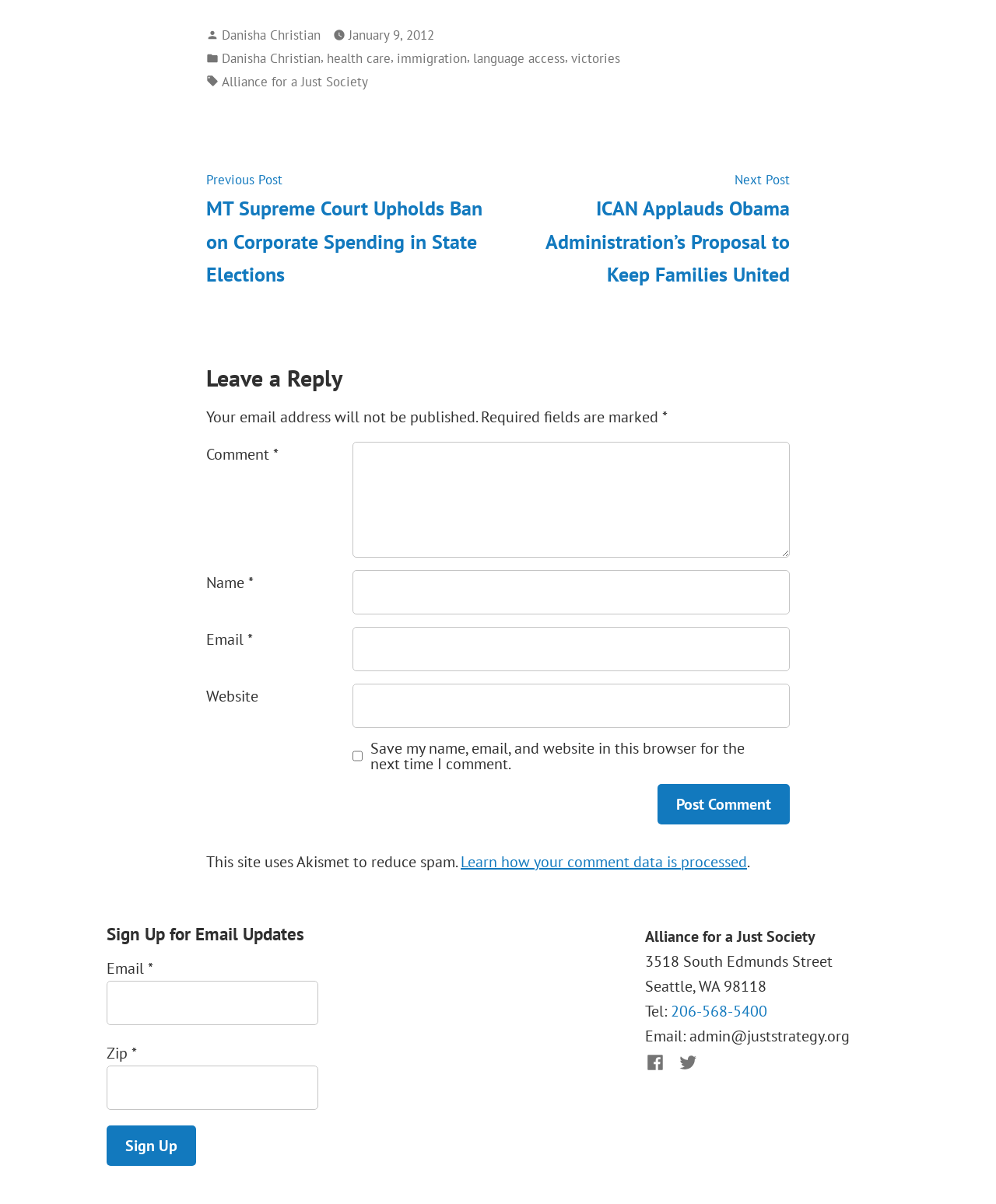Please identify the bounding box coordinates of the element's region that should be clicked to execute the following instruction: "Post a reply". The bounding box coordinates must be four float numbers between 0 and 1, i.e., [left, top, right, bottom].

[0.66, 0.651, 0.793, 0.684]